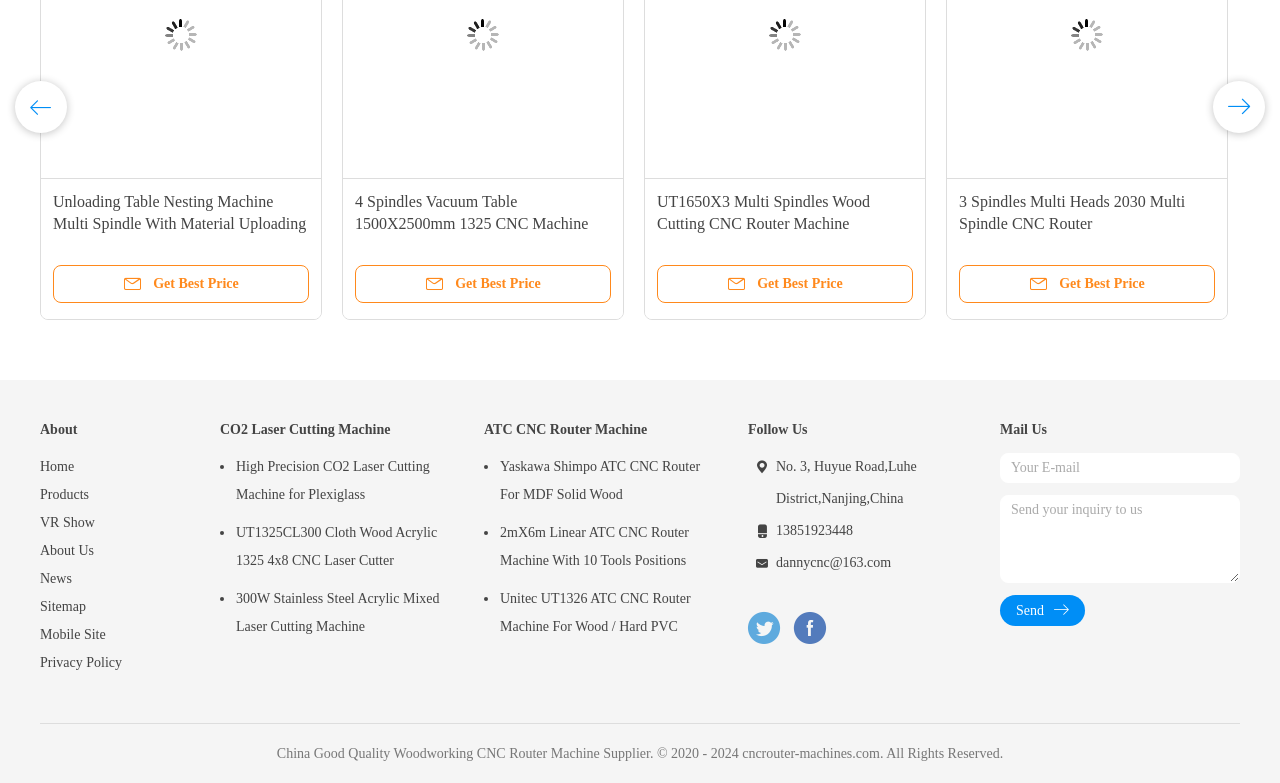Provide a one-word or brief phrase answer to the question:
What is the purpose of the 'Get Best Price' links?

To inquire about prices